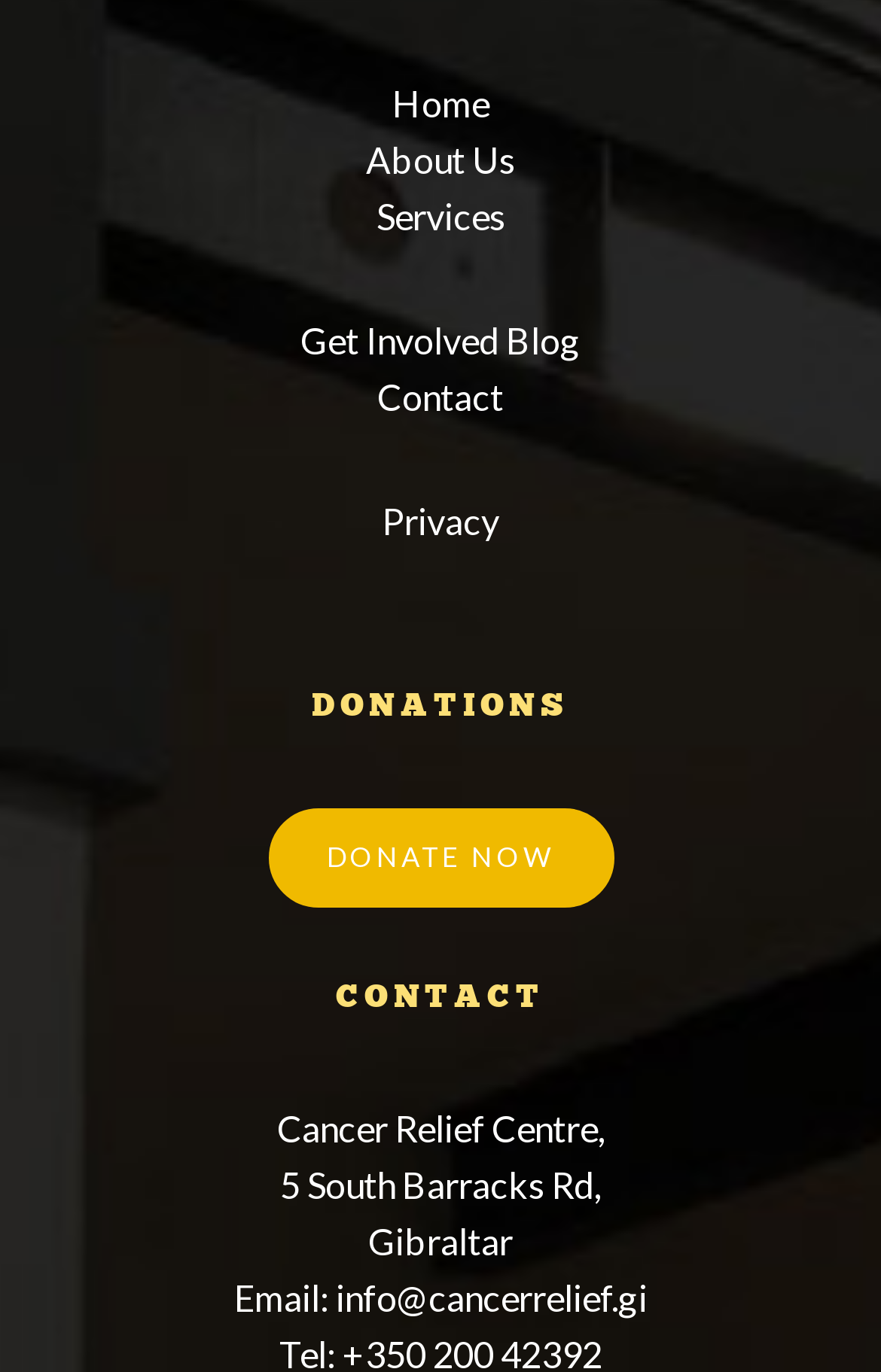Could you determine the bounding box coordinates of the clickable element to complete the instruction: "learn about the organization"? Provide the coordinates as four float numbers between 0 and 1, i.e., [left, top, right, bottom].

[0.415, 0.1, 0.585, 0.132]